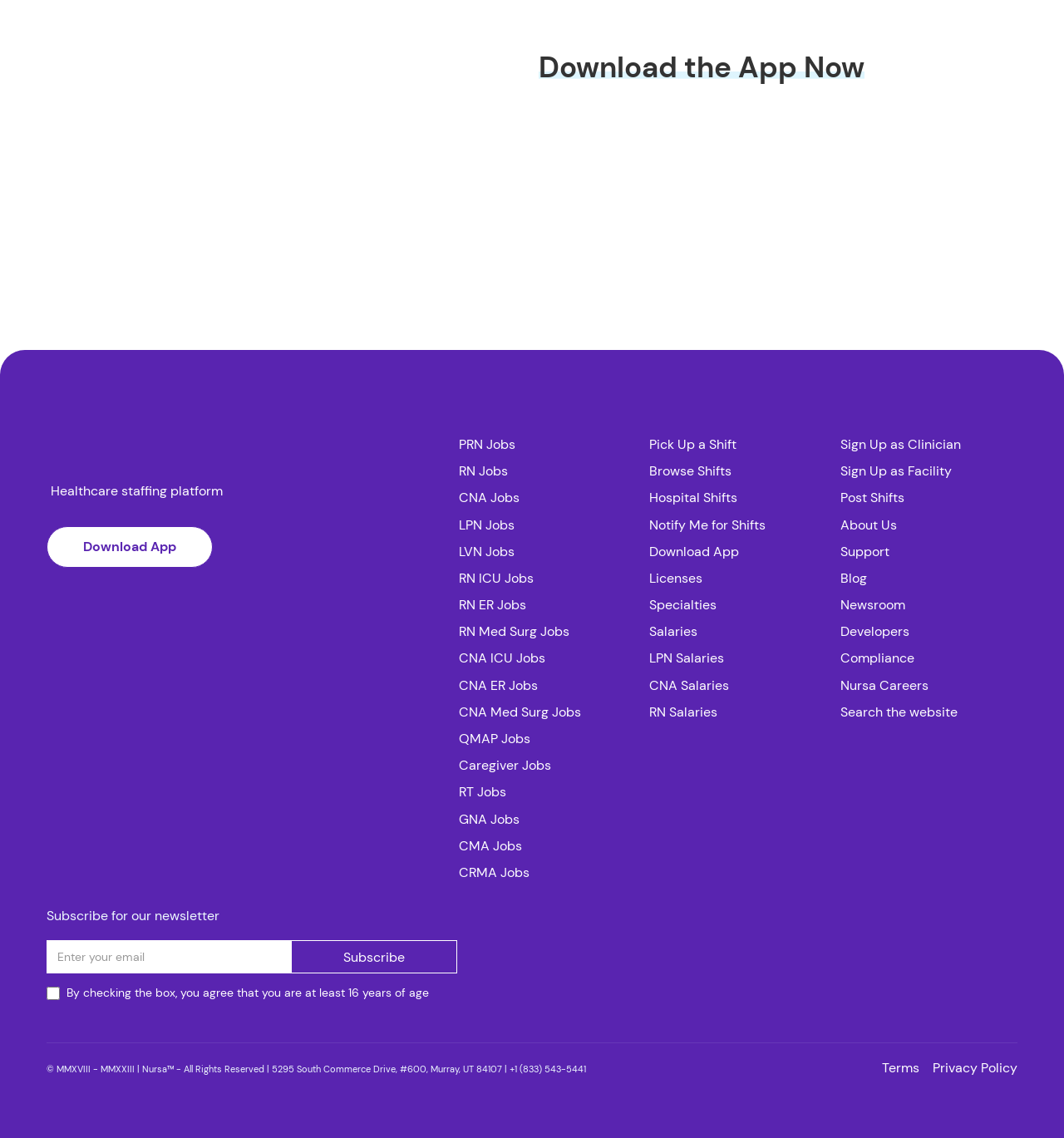Could you locate the bounding box coordinates for the section that should be clicked to accomplish this task: "Sign Up as Clinician".

[0.79, 0.381, 0.956, 0.404]